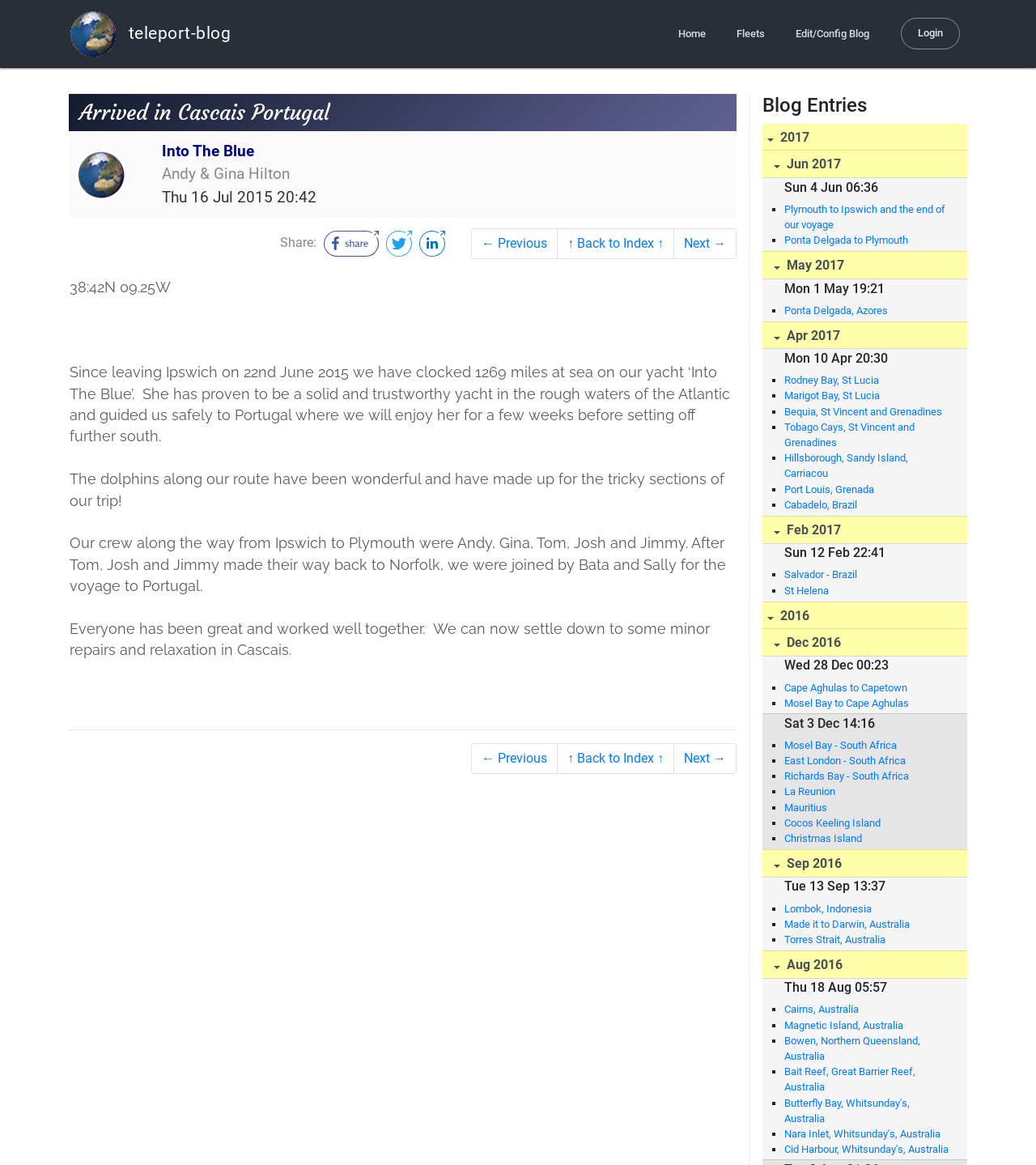Provide a brief response to the question below using one word or phrase:
What is the date of the blog entry?

Thu 16 Jul 2015